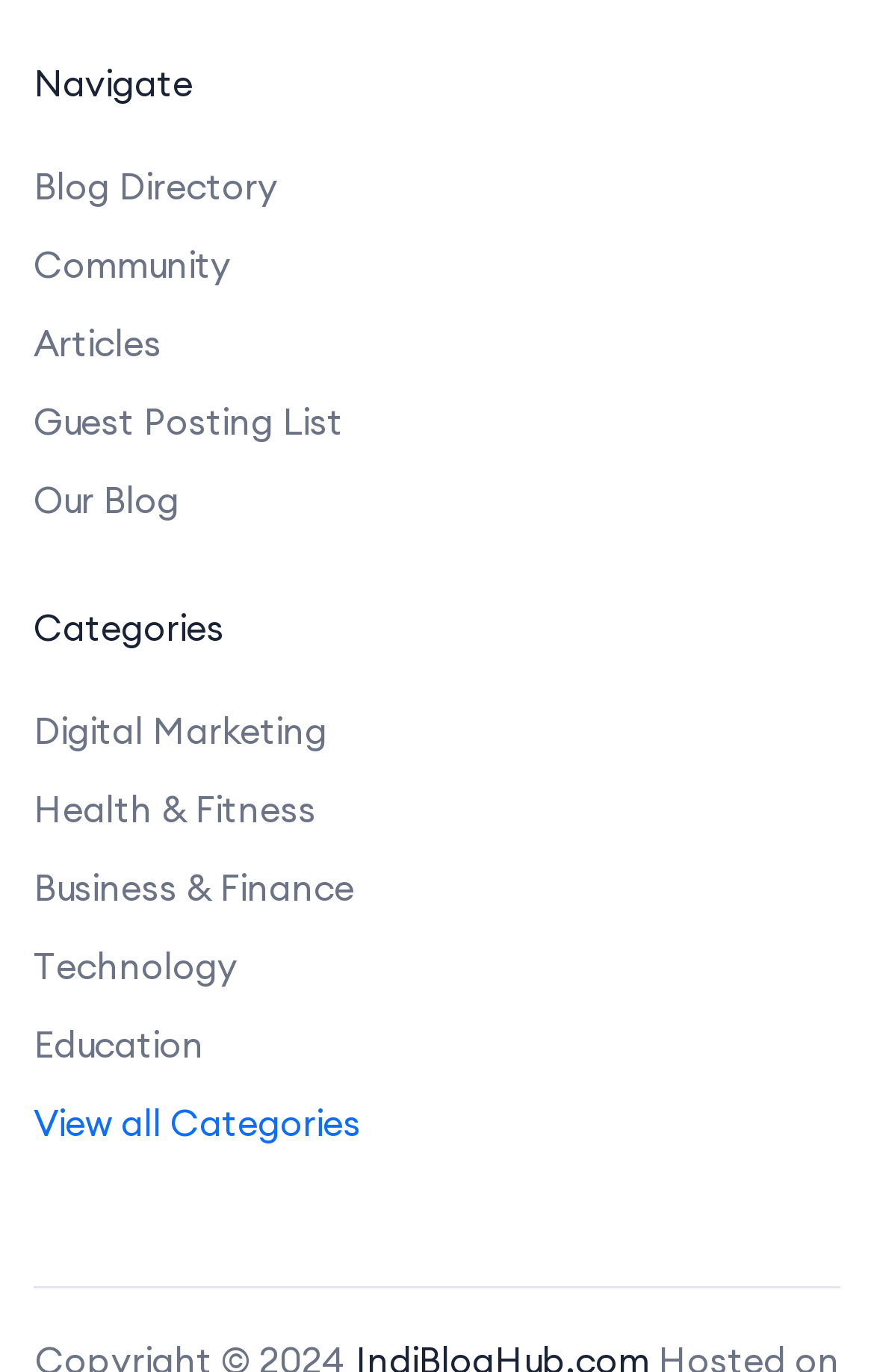Using floating point numbers between 0 and 1, provide the bounding box coordinates in the format (top-left x, top-left y, bottom-right x, bottom-right y). Locate the UI element described here: Technology

[0.038, 0.684, 0.272, 0.724]